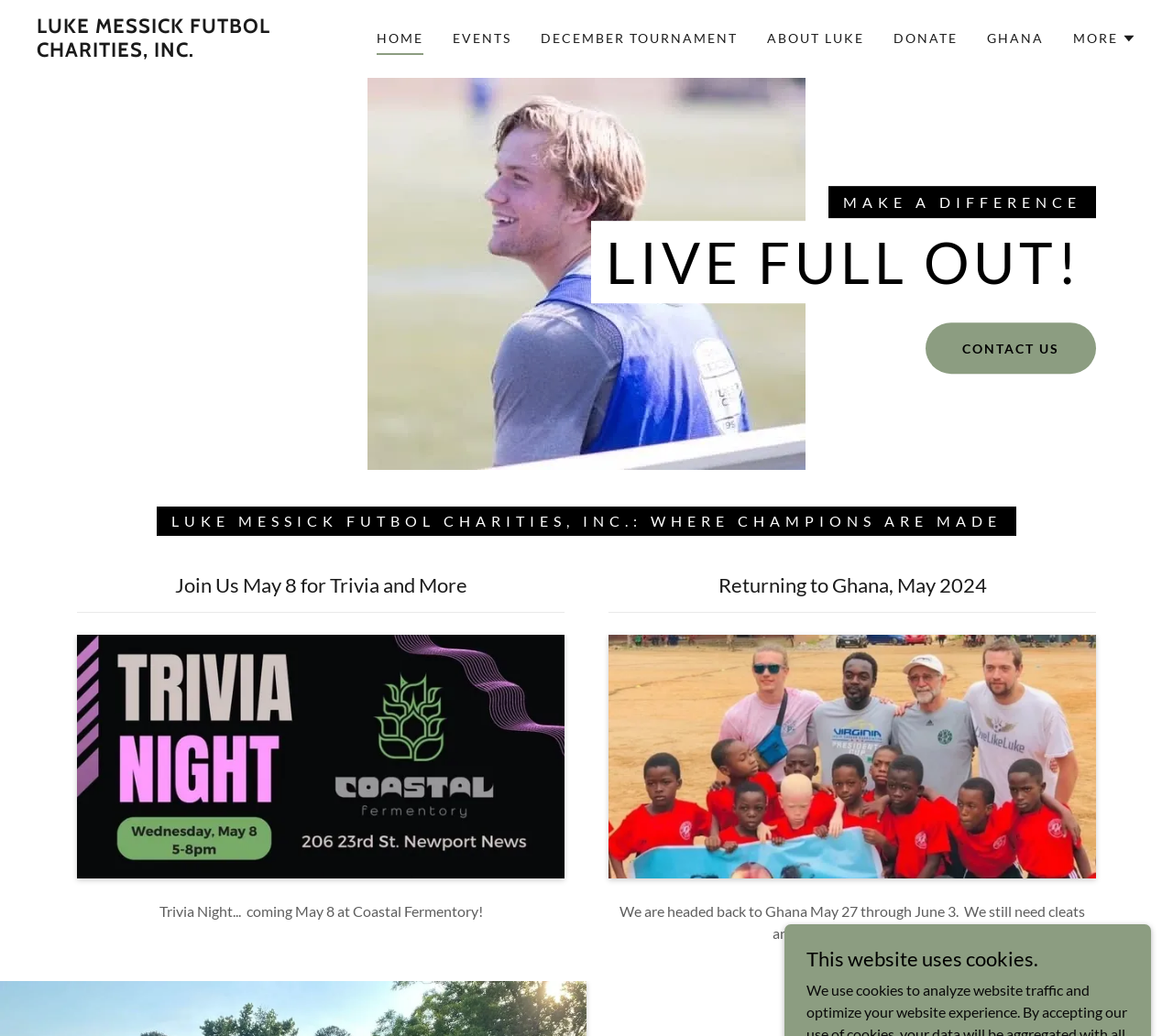Provide an in-depth caption for the webpage.

The webpage is about Luke Messick Futbol Charities, Inc., an organization that creates opportunities for young soccer enthusiasts in Ghana and beyond. 

At the top of the page, there is a main section that spans the entire width. Within this section, there is a logo or title "LUKE MESSICK FUTBOL CHARITIES, INC." on the top left, followed by a navigation menu with links to "HOME", "EVENTS", "DECEMBER TOURNAMENT", "ABOUT LUKE", "DONATE", "GHANA", and "MORE" on the top right. 

Below the navigation menu, there is a large image that takes up most of the width of the page. Above this image, there is a heading "LIVE FULL OUT!" and a call-to-action "MAKE A DIFFERENCE" on the right side. 

On the bottom left, there is a section with a heading "LUKE MESSICK FUTBOL CHARITIES, INC.: WHERE CHAMPIONS ARE MADE". Below this, there are two sections with headings "Join Us May 8 for Trivia and More" and "Returning to Ghana, May 2024", each accompanied by an image and a brief description. 

On the bottom right, there is a link to "CONTACT US" and a notice that "This website uses cookies."